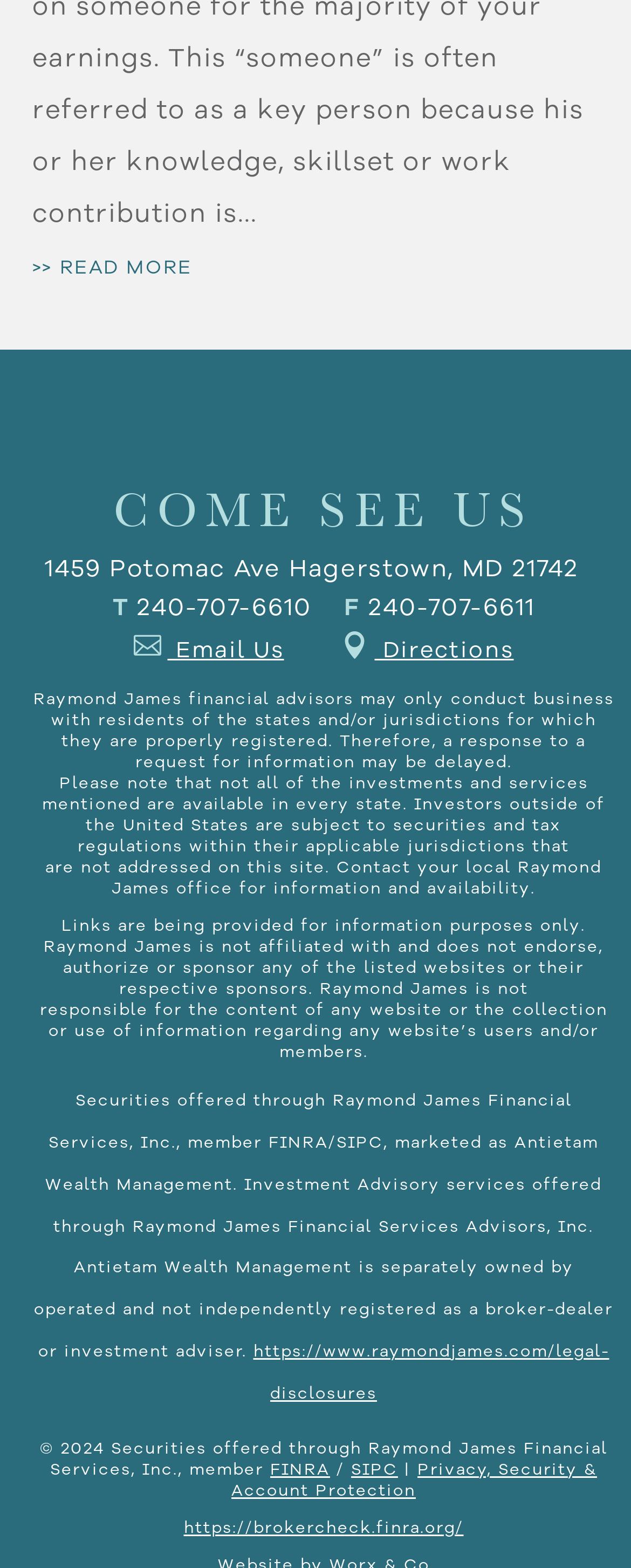Could you indicate the bounding box coordinates of the region to click in order to complete this instruction: "Email Us".

[0.173, 0.403, 0.488, 0.422]